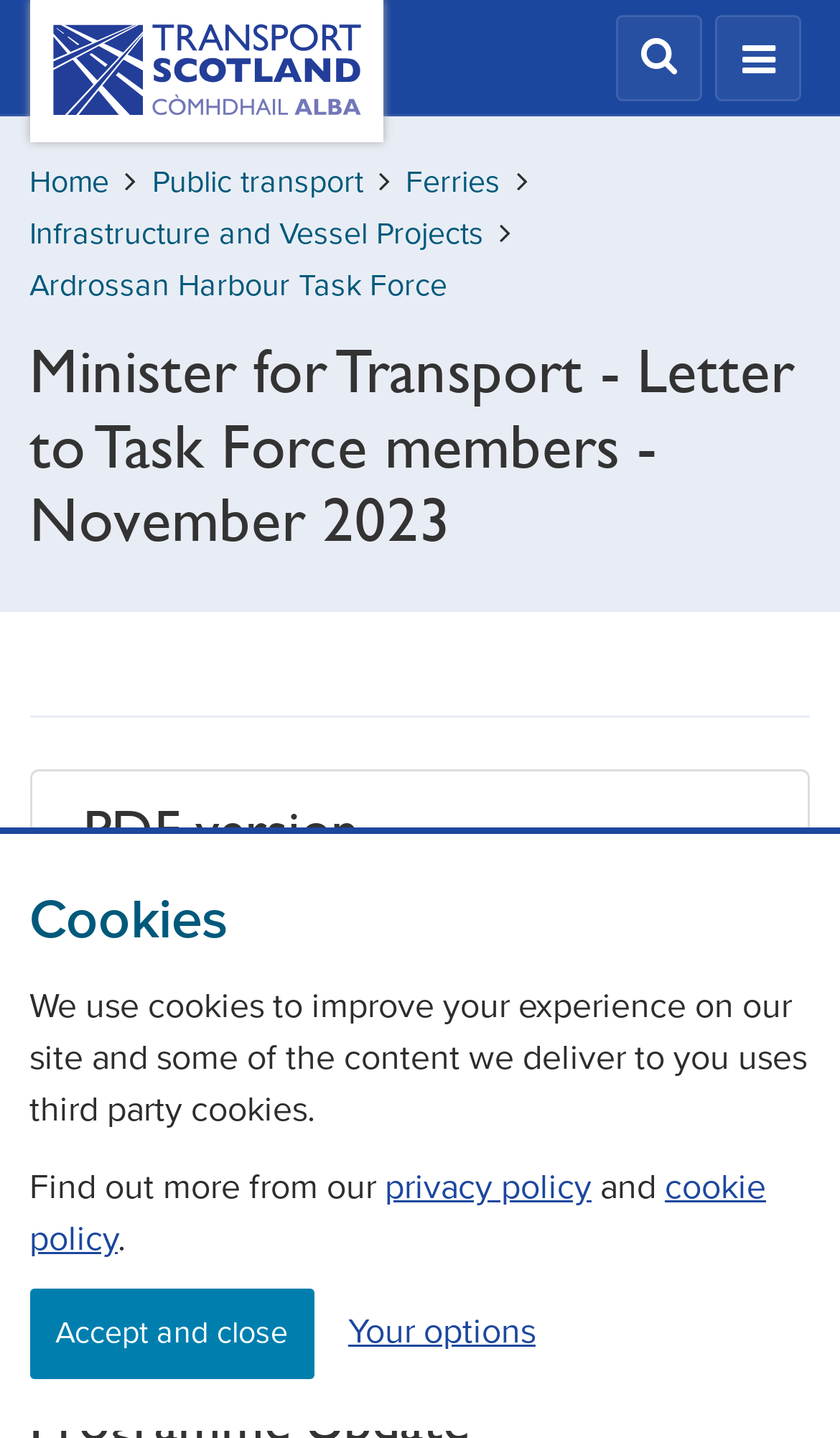Provide a one-word or short-phrase answer to the question:
Who is the letter addressed to?

Task Force Members